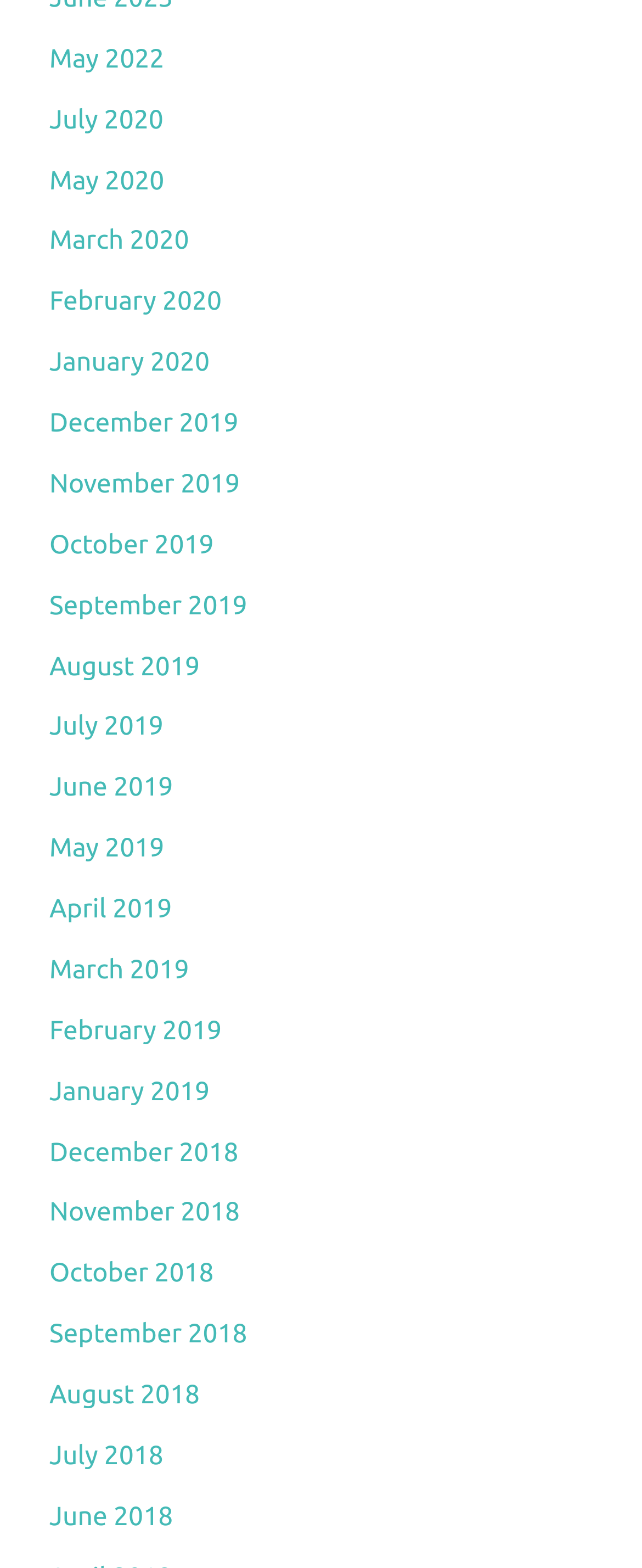Are there any months available in 2019?
Answer with a single word or phrase, using the screenshot for reference.

Yes